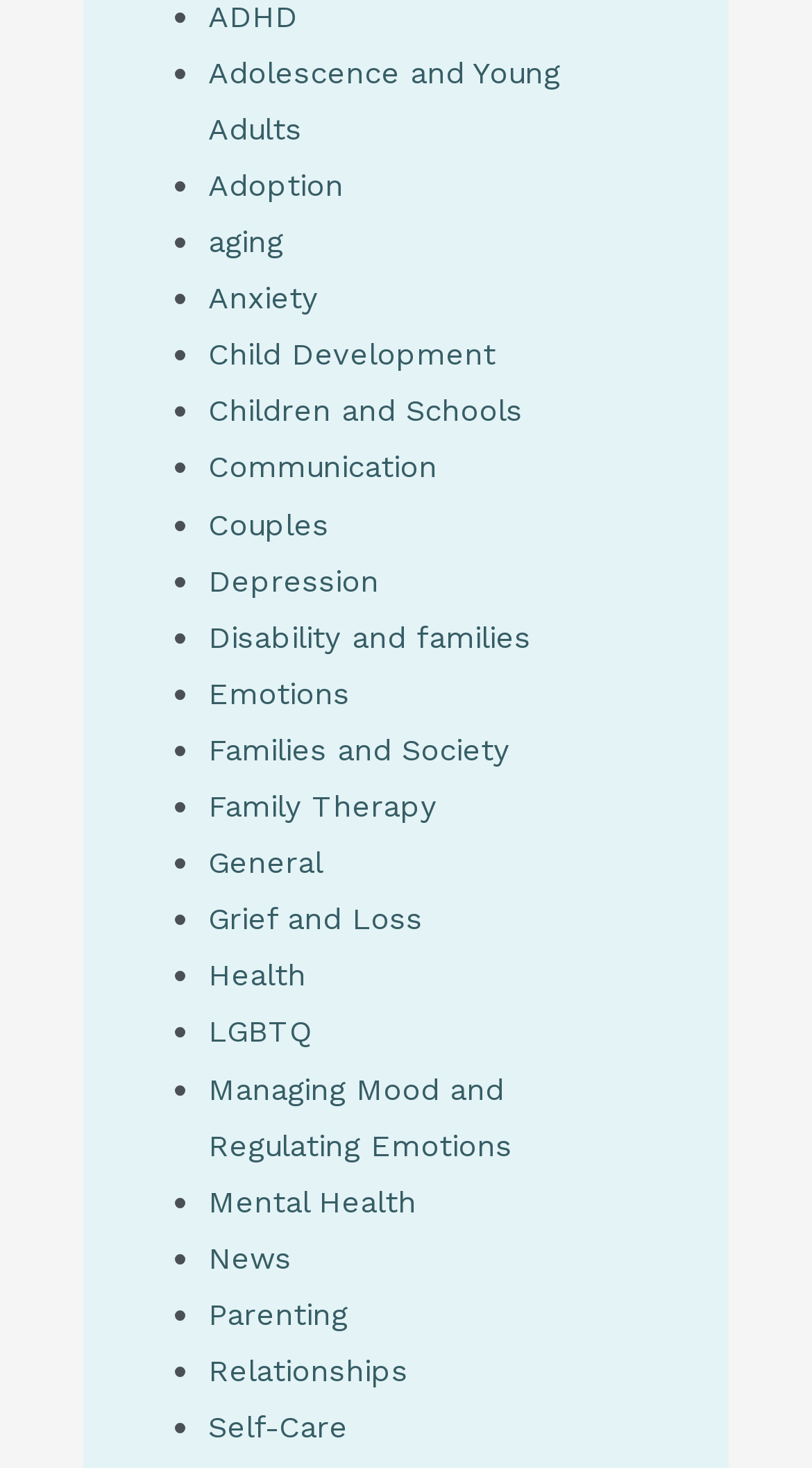Respond with a single word or phrase for the following question: 
How many links are on the webpage?

26